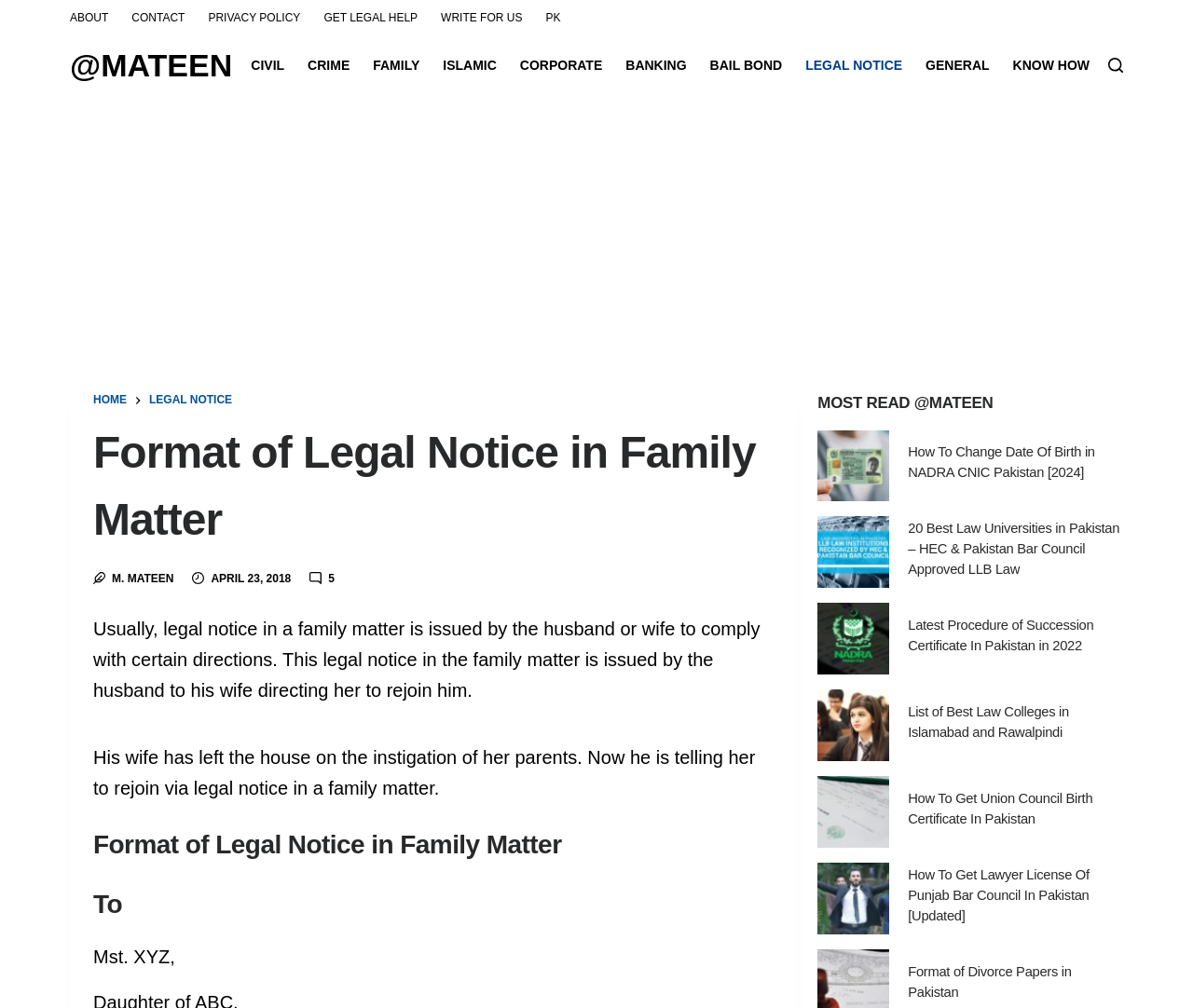Locate the bounding box coordinates of the area where you should click to accomplish the instruction: "Click the 'ABOUT' menu item".

[0.059, 0.0, 0.101, 0.037]